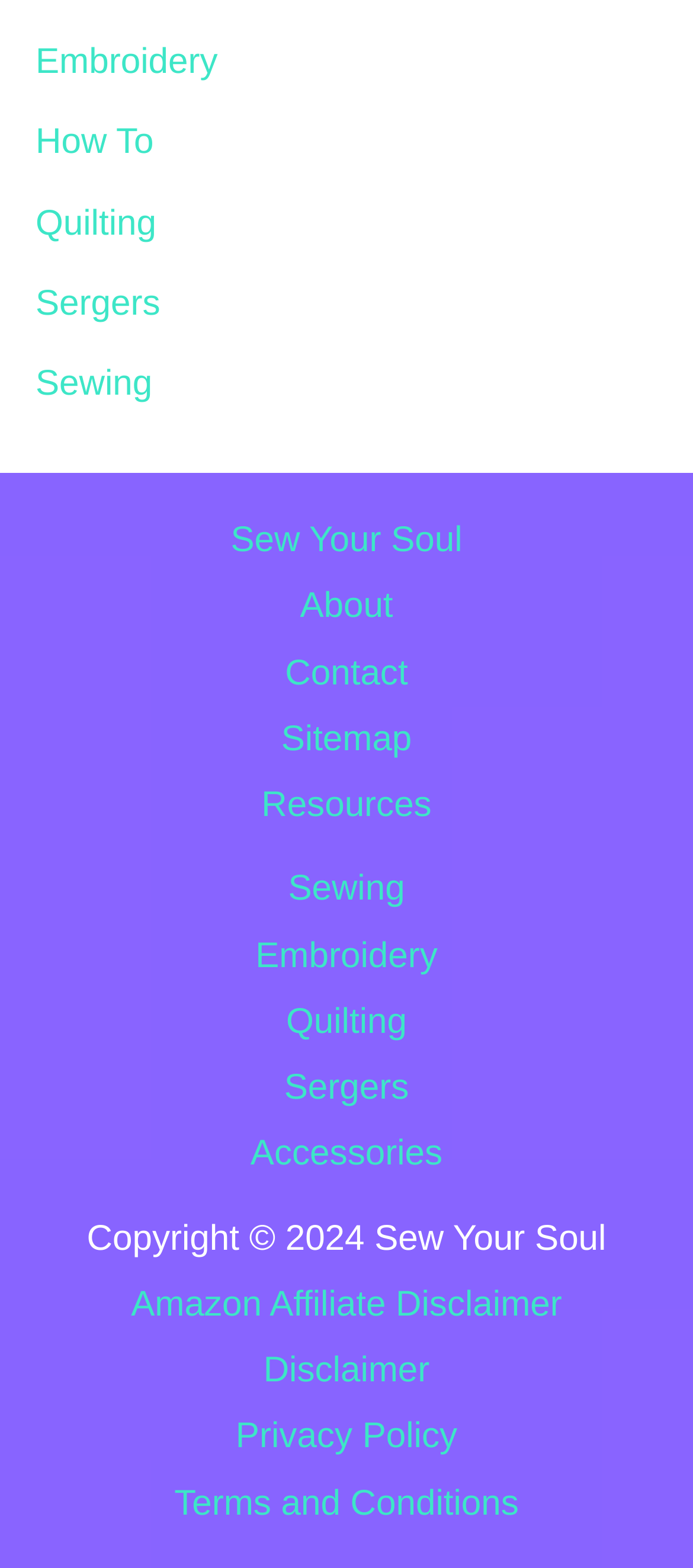Identify the bounding box coordinates for the element you need to click to achieve the following task: "Access Resources". The coordinates must be four float values ranging from 0 to 1, formatted as [left, top, right, bottom].

[0.326, 0.493, 0.674, 0.536]